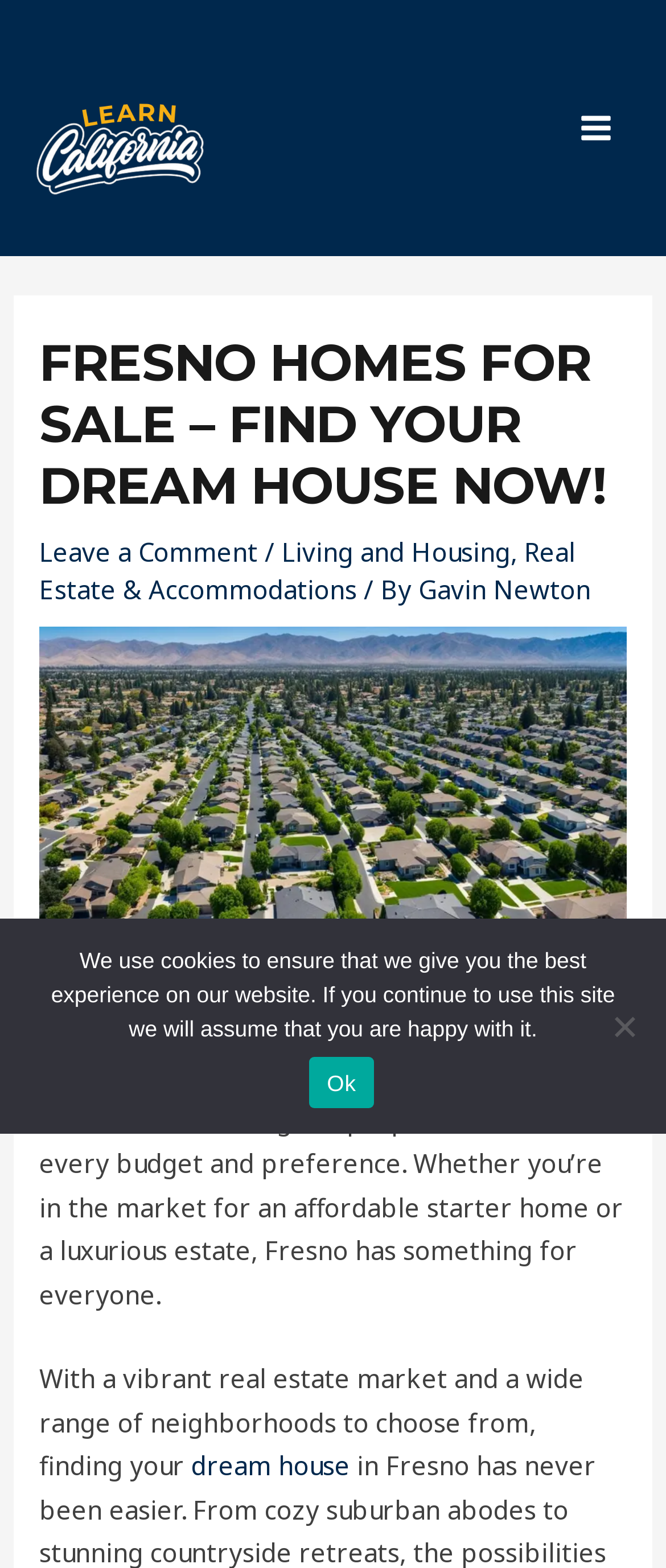Using the webpage screenshot and the element description Gavin Newton, determine the bounding box coordinates. Specify the coordinates in the format (top-left x, top-left y, bottom-right x, bottom-right y) with values ranging from 0 to 1.

[0.628, 0.365, 0.887, 0.386]